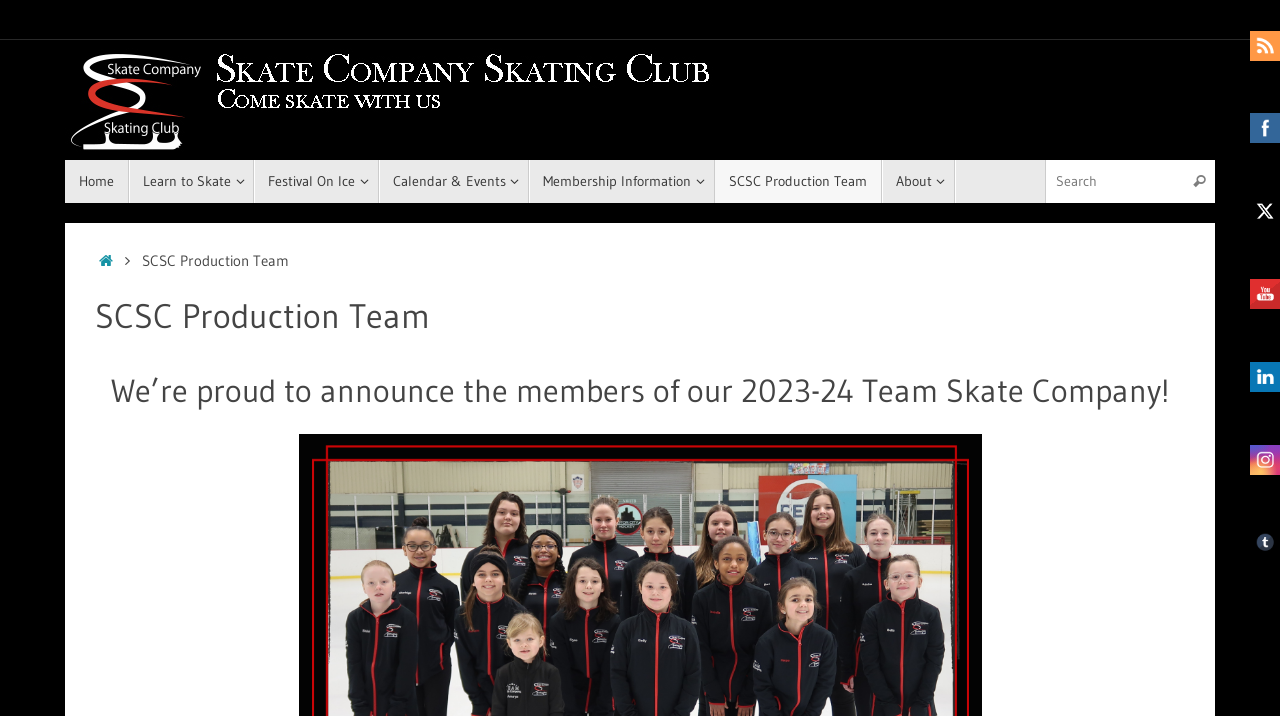Using the description: "Next Post →", identify the bounding box of the corresponding UI element in the screenshot.

None